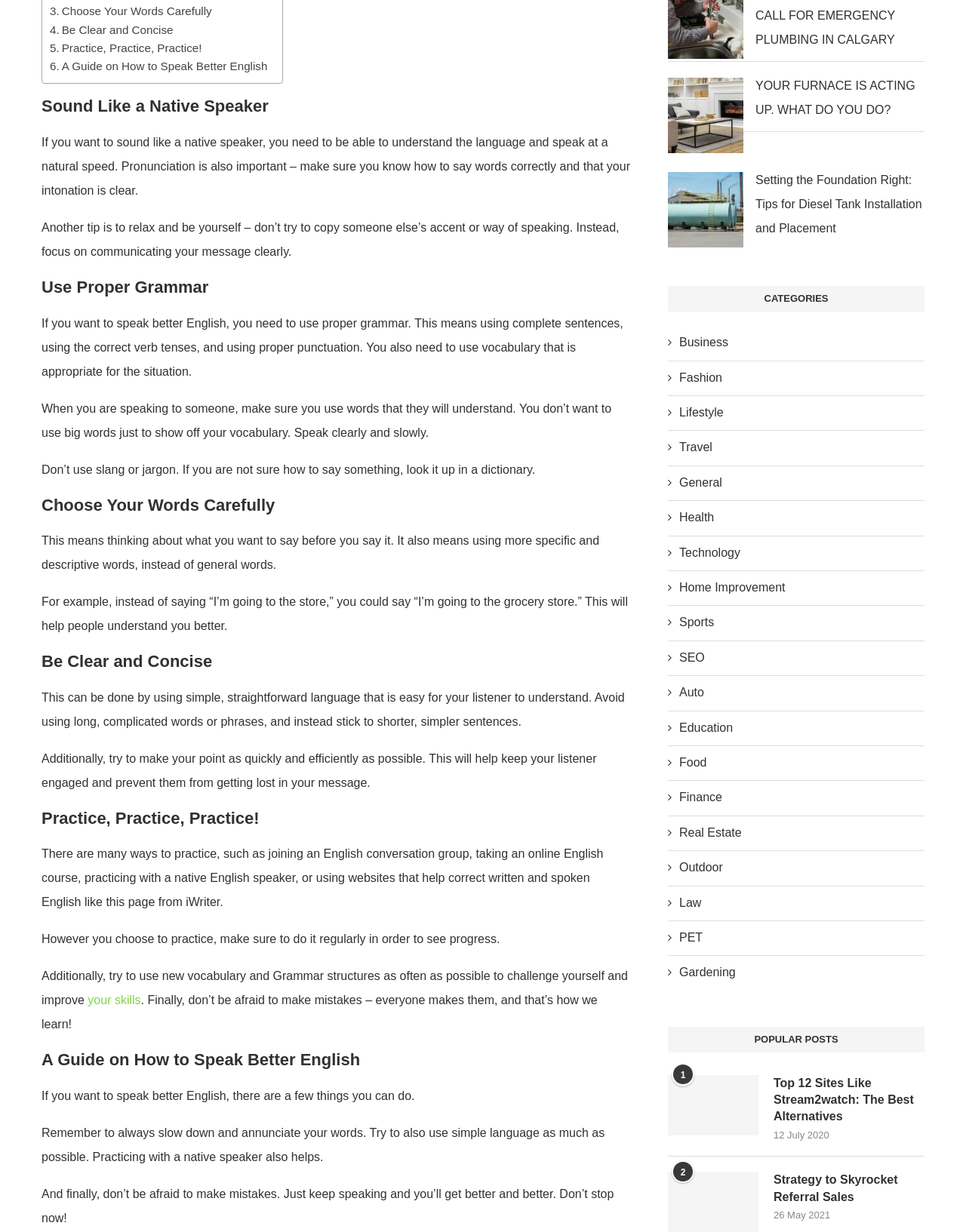What is the purpose of practicing with a native speaker?
Provide a fully detailed and comprehensive answer to the question.

According to the webpage, practicing with a native speaker is one of the ways to improve speaking skills, which suggests that the purpose is to get feedback and guidance on pronunciation, intonation, and overall communication.